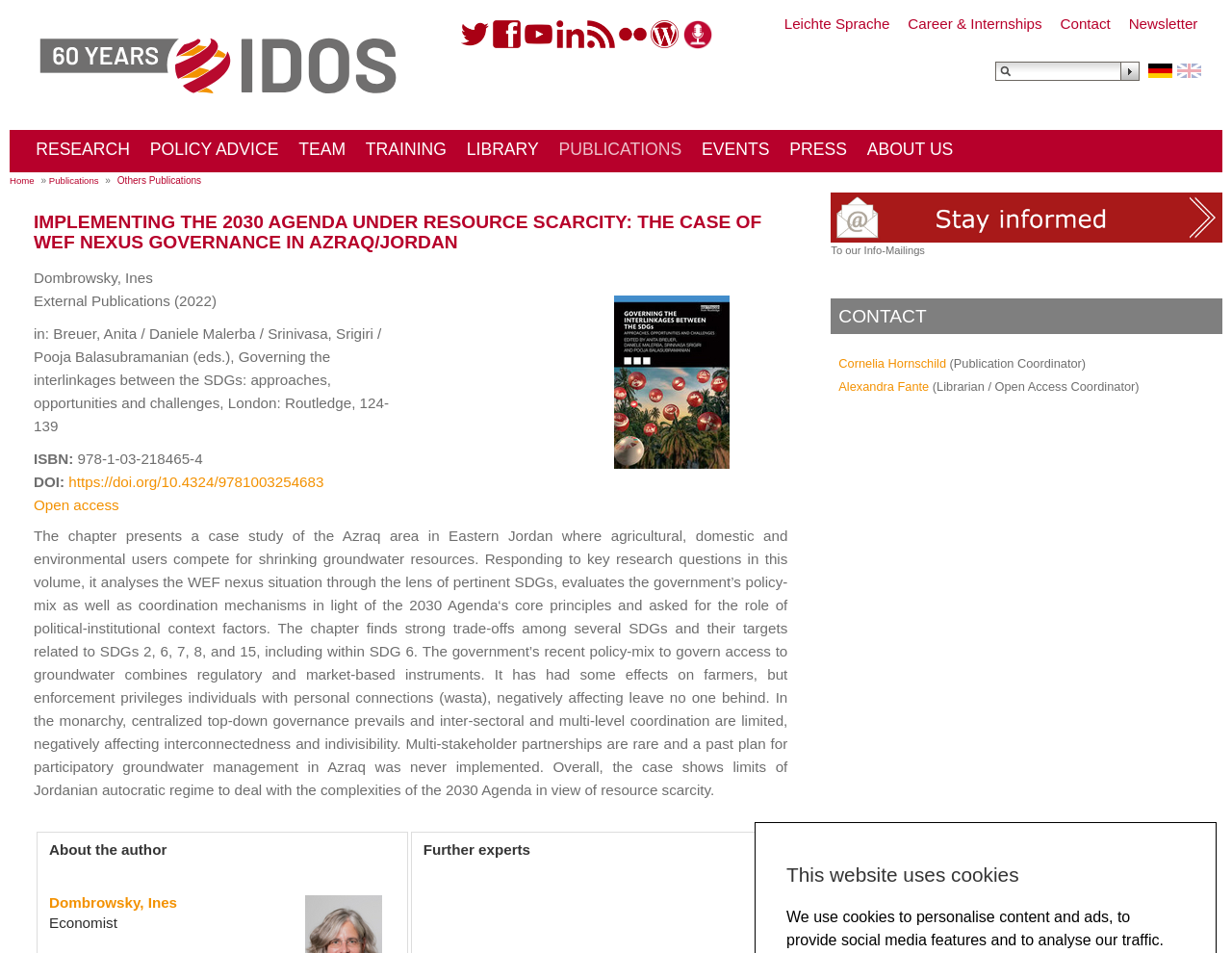Who is the author of the chapter?
Please answer the question with a single word or phrase, referencing the image.

Dombrowsky, Ines